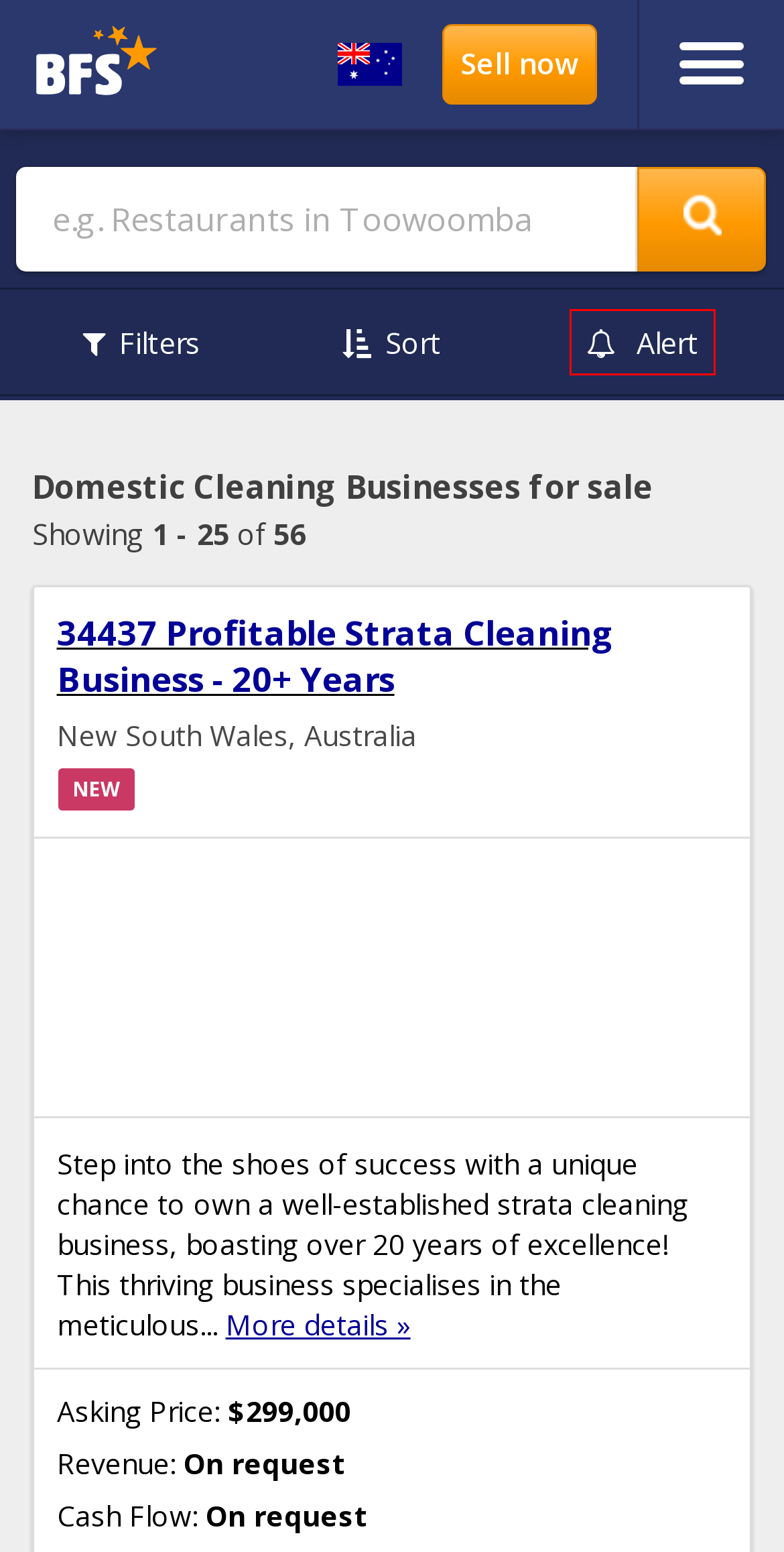Review the screenshot of a webpage containing a red bounding box around an element. Select the description that best matches the new webpage after clicking the highlighted element. The options are:
A. Domestic Cleaning Businesses For Sale in Victoria, 15 Available To Buy Now
B. Staying safe with Businesses For Sale .com
C. BusinessesForSale.com registration
D. Buy a 34373 profitable cleaning business - commercial & domestic clients
E. List your business online and commission free on BFS Australia
F. No 1 Businesses For Sale Marketplace in Australia: BFS
G. Buy a profitable carpet cleaning business in barossa valley
H. Buy a 34437 profitable strata cleaning business - 20+ years

C